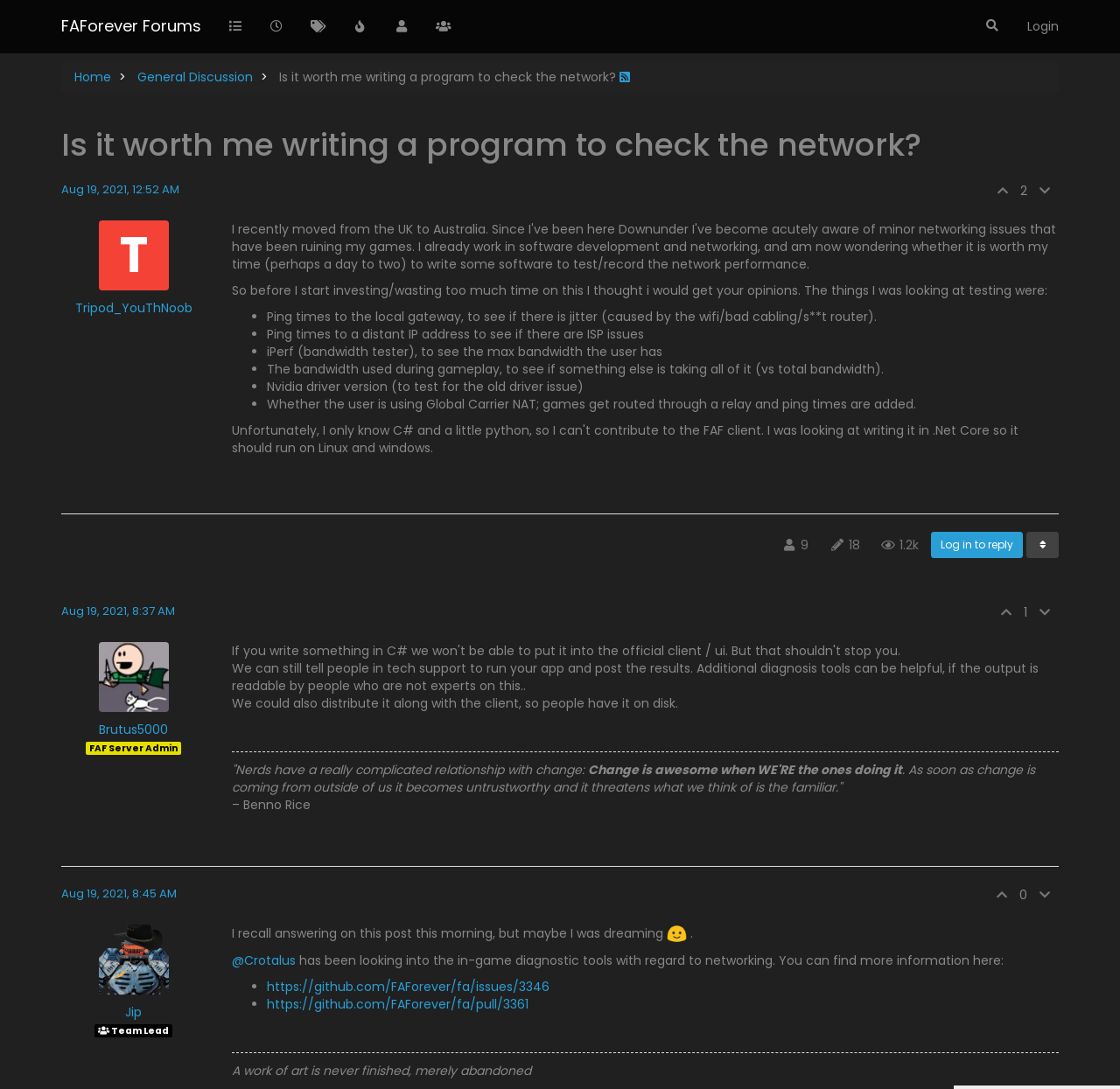What is the quote about at the end of the page?
Please answer the question with a single word or phrase, referencing the image.

Change and trust